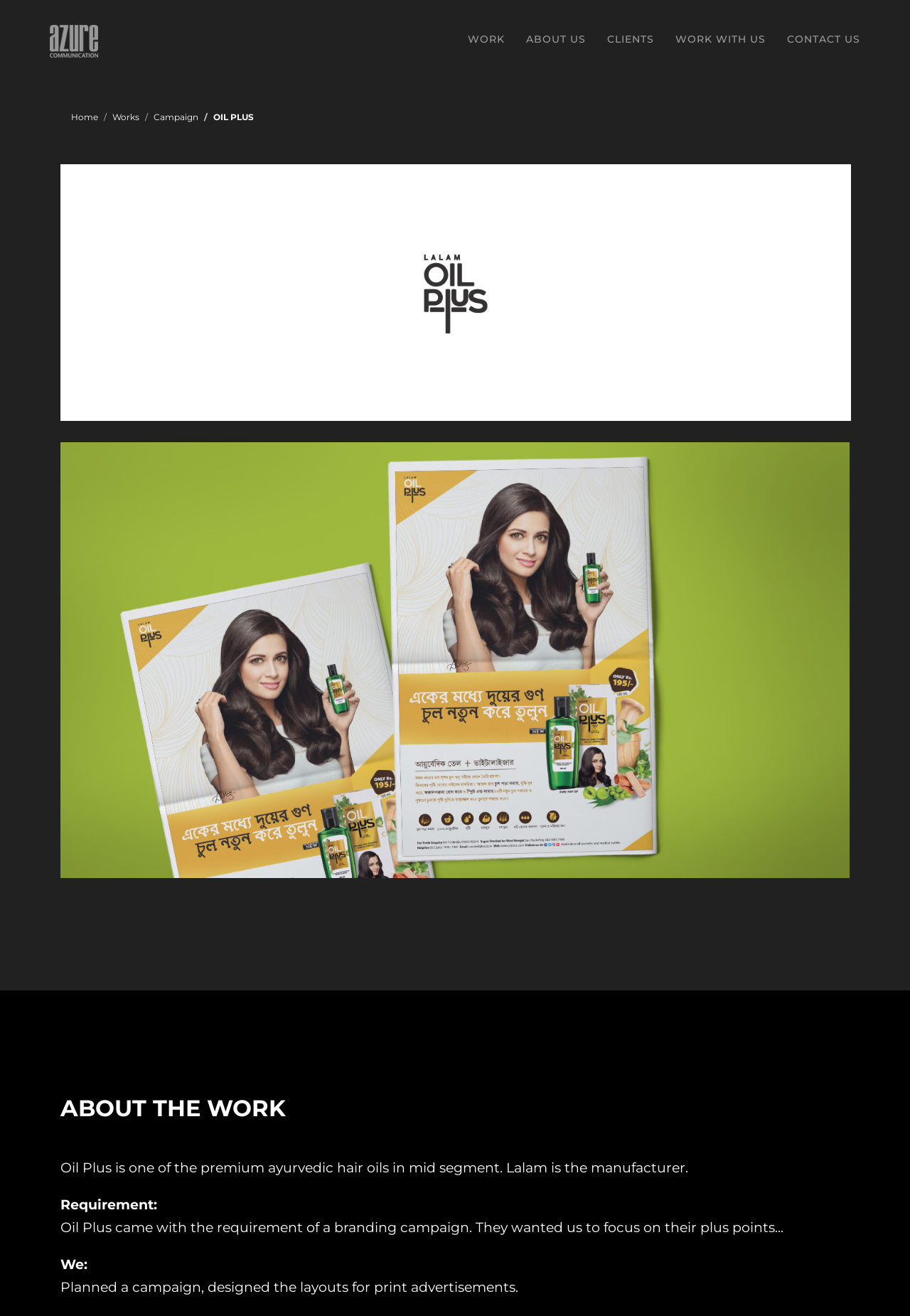Locate the UI element described by Contact US in the provided webpage screenshot. Return the bounding box coordinates in the format (top-left x, top-left y, bottom-right x, bottom-right y), ensuring all values are between 0 and 1.

[0.853, 0.011, 0.957, 0.049]